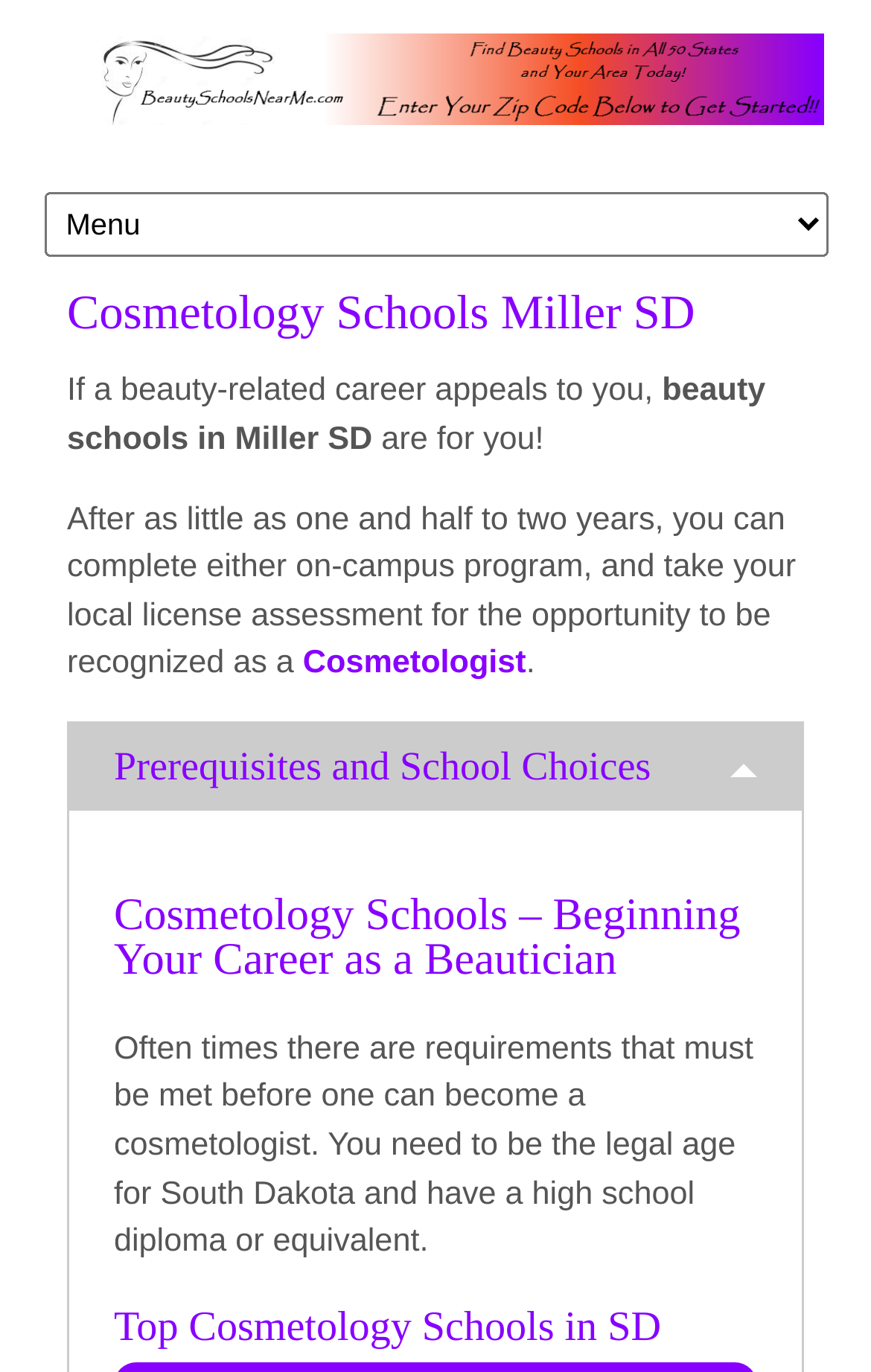Give a complete and precise description of the webpage's appearance.

The webpage is about cosmetology schools in Miller, South Dakota. At the top, there is a heading that reads "Beauty Schools Near Me – Find Cosmetology Schools Today!" accompanied by an image with the same text. Below this, there is a combobox that allows users to select options.

The main content of the page is divided into sections. The first section has a heading "Cosmetology Schools Miller SD" and provides an introduction to beauty-related careers. The text explains that beauty schools in Miller, SD are suitable for those interested in the field and can be completed in one and a half to two years. There is also a link to learn more about becoming a Cosmetologist.

The next section is headed "Prerequisites and School Choices" and provides more information about the requirements to become a cosmetologist in South Dakota. This section is further divided into two subheadings: "Cosmetology Schools – Beginning Your Career as a Beautician" and "Top Cosmetology Schools in SD". The first subheading explains the prerequisites, such as being of legal age and having a high school diploma or equivalent. The second subheading appears to list the top cosmetology schools in South Dakota, although the exact content is not specified.